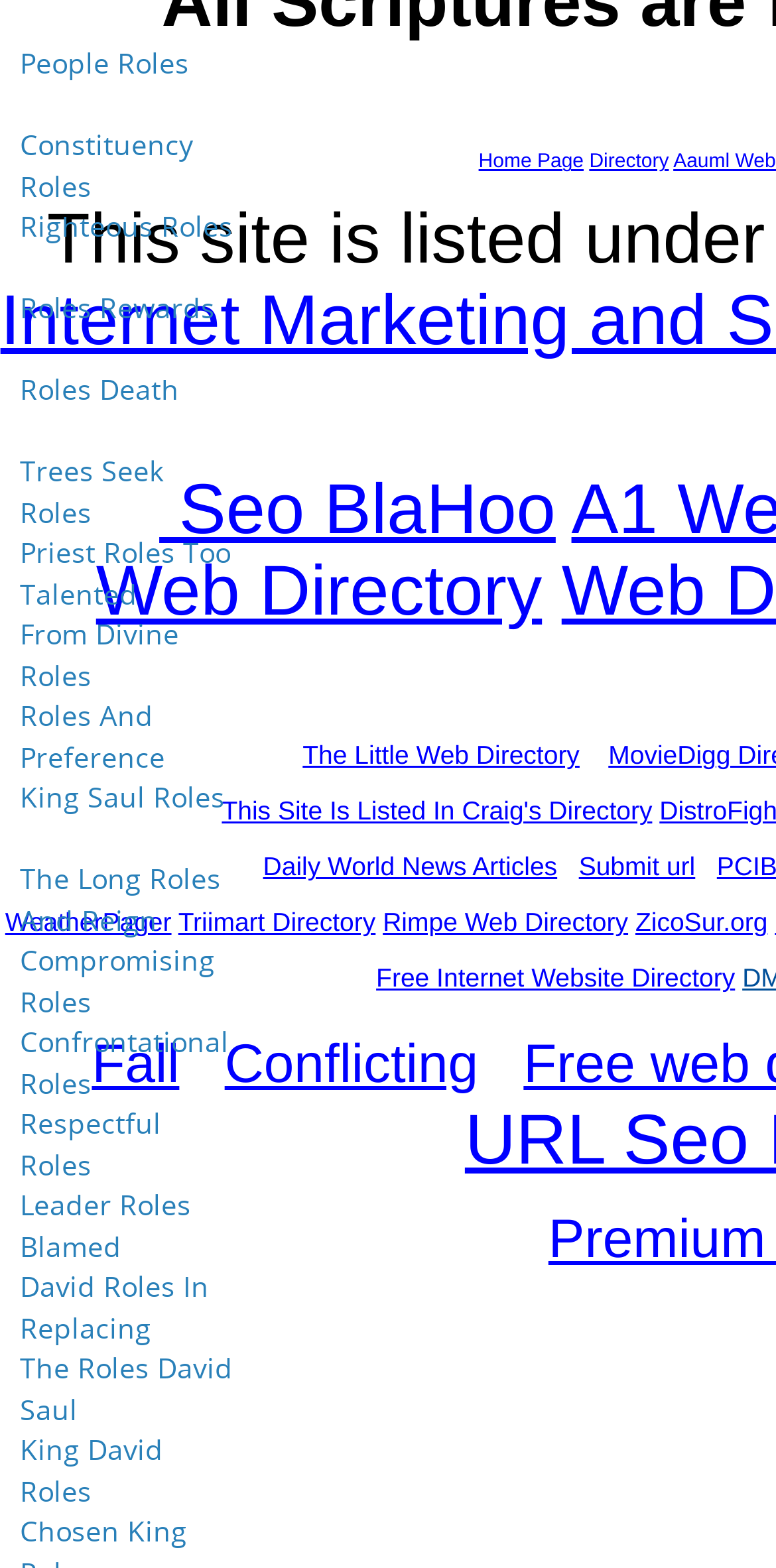Locate the bounding box coordinates of the region to be clicked to comply with the following instruction: "Check Daily World News Articles". The coordinates must be four float numbers between 0 and 1, in the form [left, top, right, bottom].

[0.339, 0.543, 0.718, 0.562]